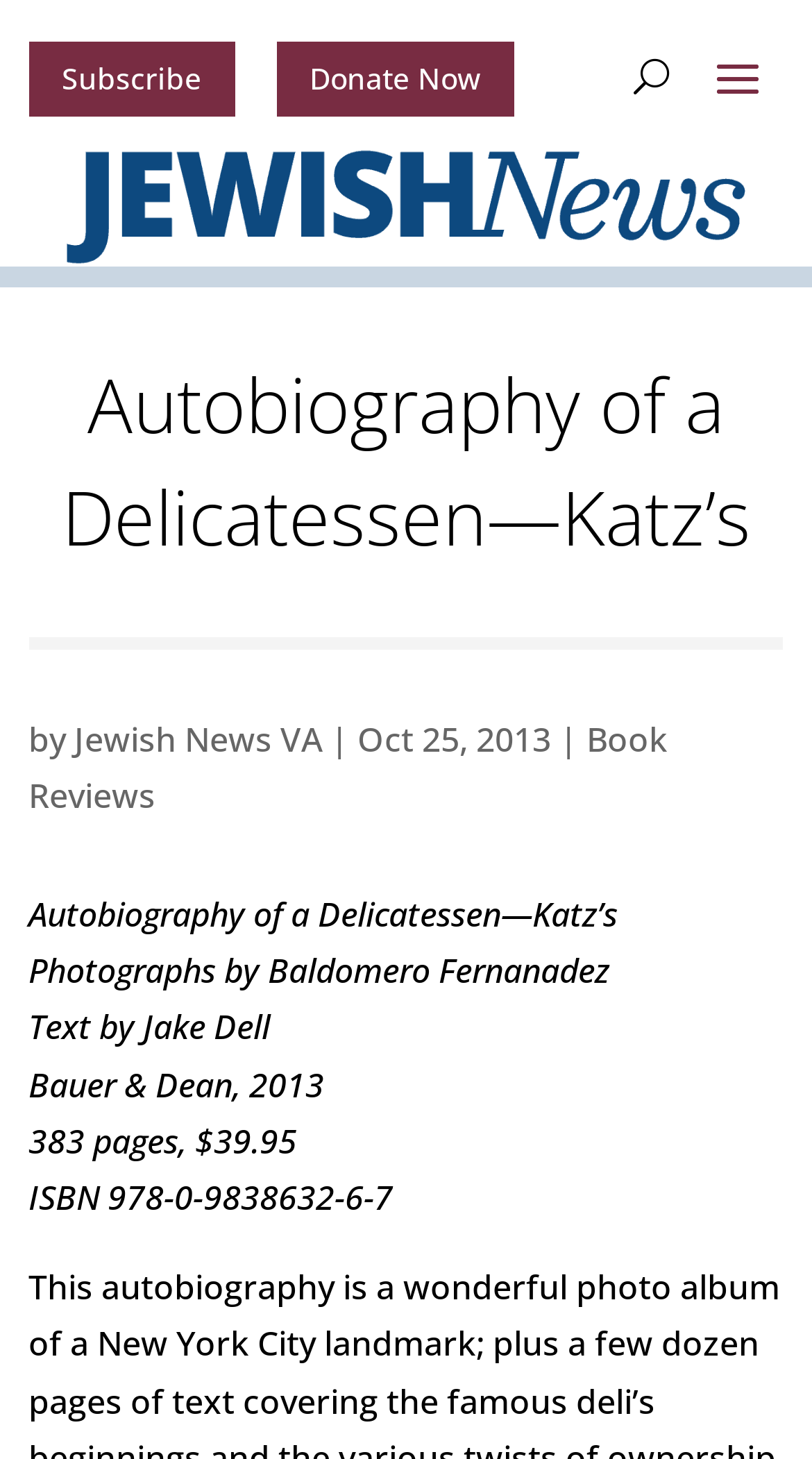Locate the bounding box of the UI element with the following description: "Subscribe".

[0.035, 0.029, 0.289, 0.08]